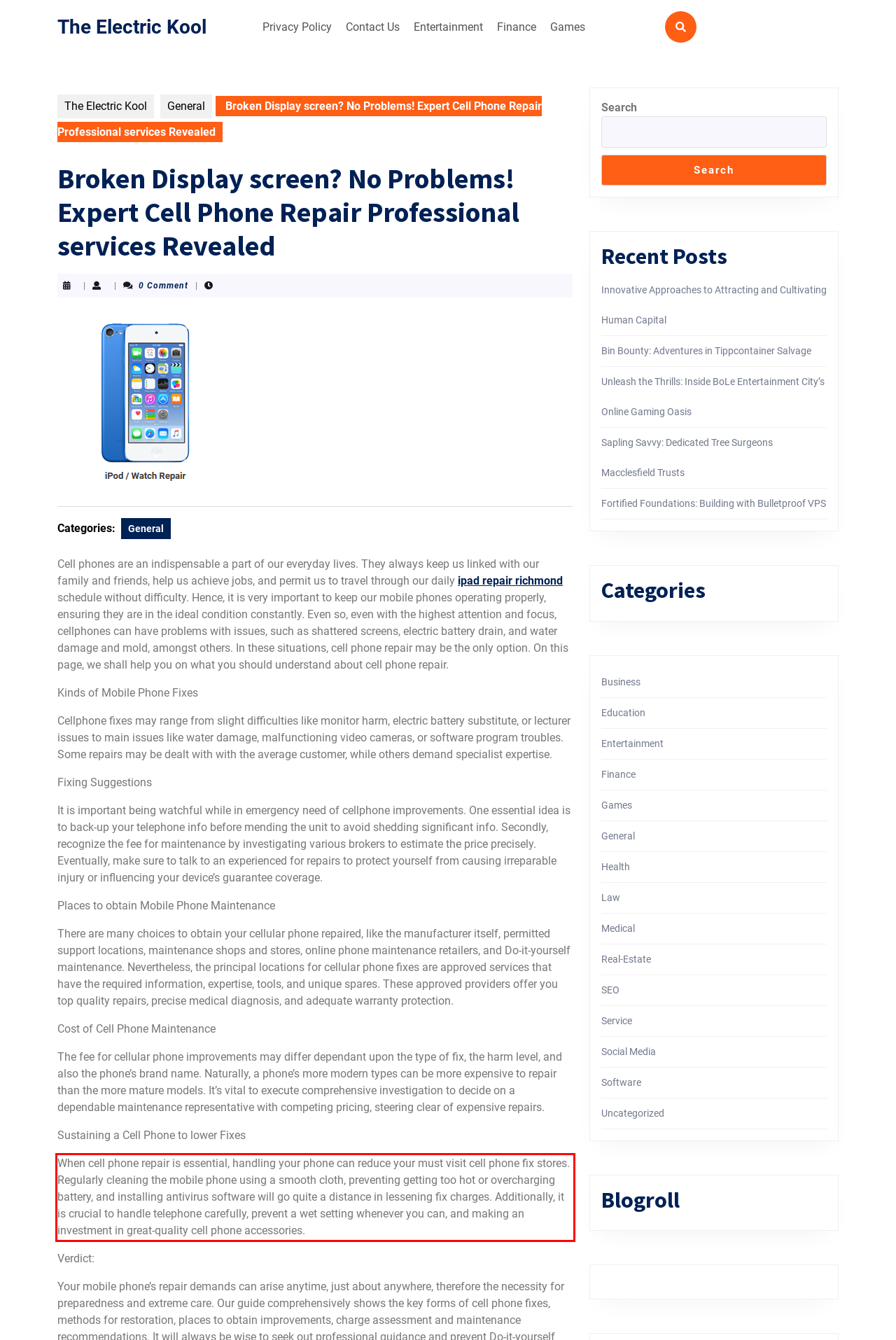Using the provided webpage screenshot, identify and read the text within the red rectangle bounding box.

When cell phone repair is essential, handling your phone can reduce your must visit cell phone fix stores. Regularly cleaning the mobile phone using a smooth cloth, preventing getting too hot or overcharging battery, and installing antivirus software will go quite a distance in lessening fix charges. Additionally, it is crucial to handle telephone carefully, prevent a wet setting whenever you can, and making an investment in great-quality cell phone accessories.